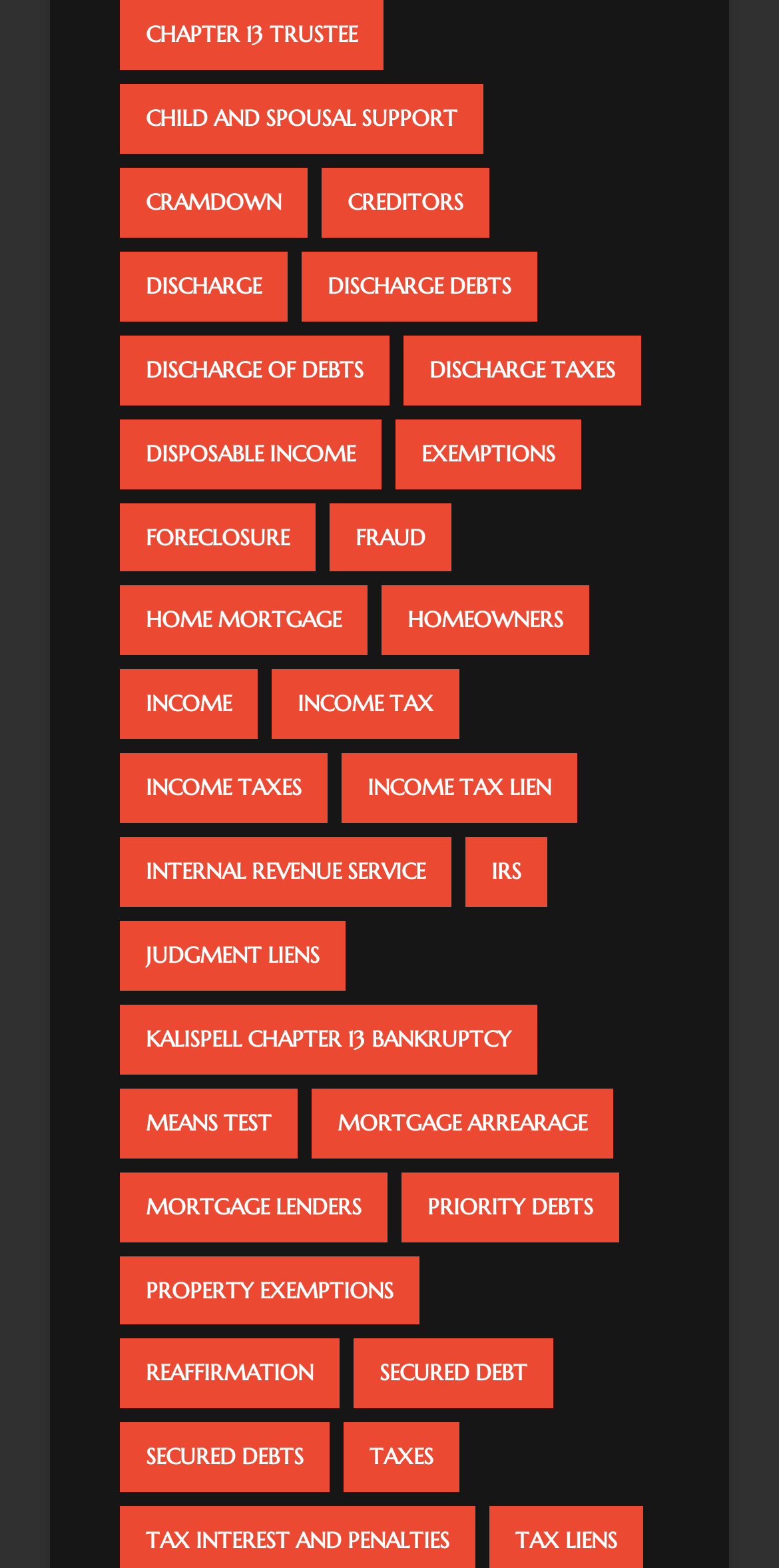Give a concise answer using only one word or phrase for this question:
What is the first link on the webpage?

Chapter 13 trustee